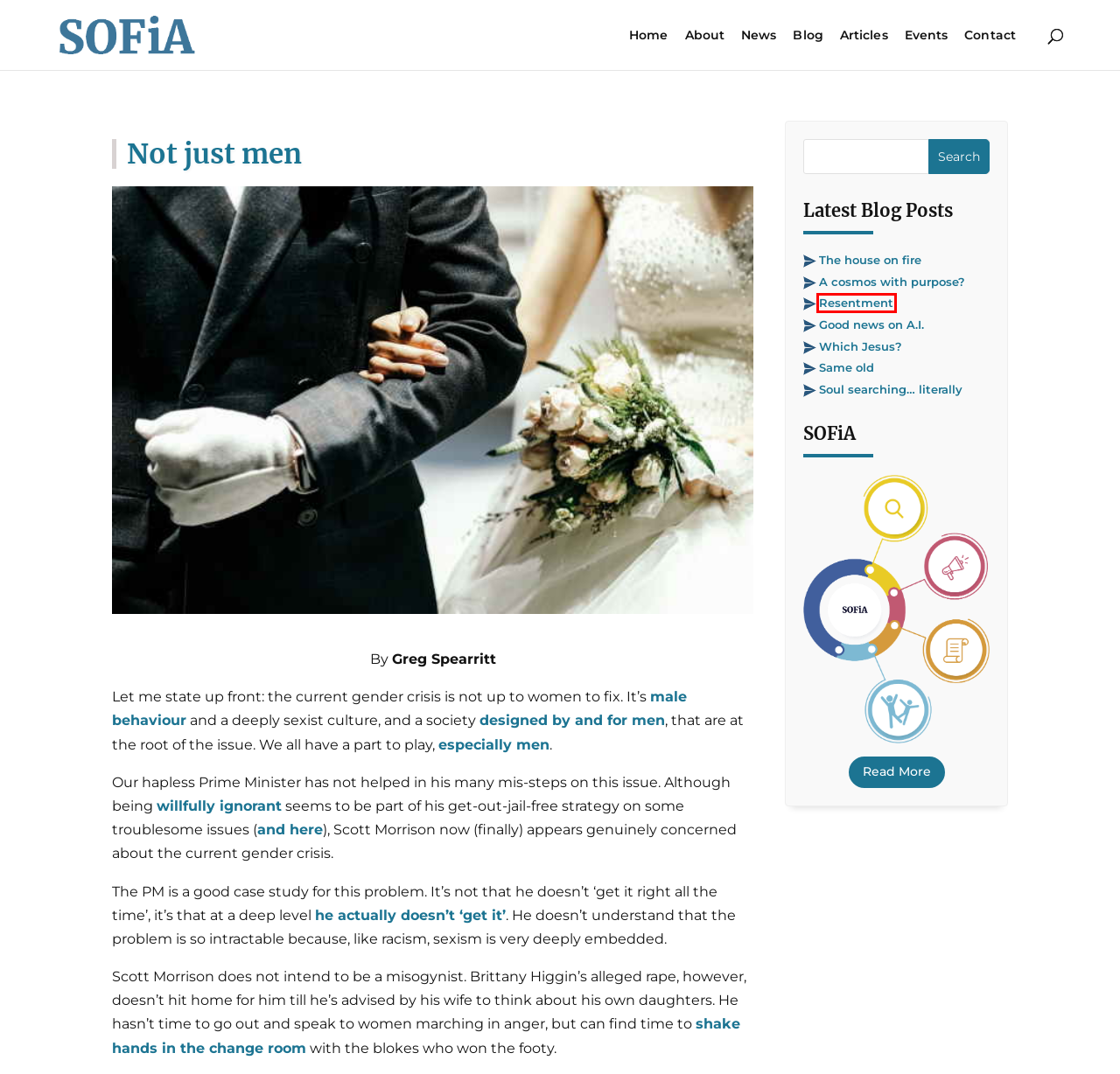You are provided with a screenshot of a webpage where a red rectangle bounding box surrounds an element. Choose the description that best matches the new webpage after clicking the element in the red bounding box. Here are the choices:
A. News | SoFiA – Sea of Faith
B. Resentment | SoFiA – Sea of Faith
C. About | SoFiA – Sea of Faith
D. The house on fire | SoFiA – Sea of Faith
E. Good news on A.I. | SoFiA – Sea of Faith
F. Invisible women | SoFiA – Sea of Faith
G. Contact | SoFiA – Sea of Faith
H. Articles | SoFiA – Sea of Faith

B